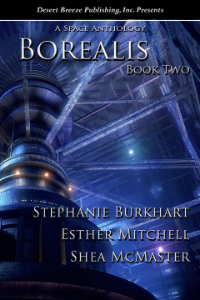What is the name of the publishing company?
From the image, provide a succinct answer in one word or a short phrase.

Desert Breeze Publishing, Inc.